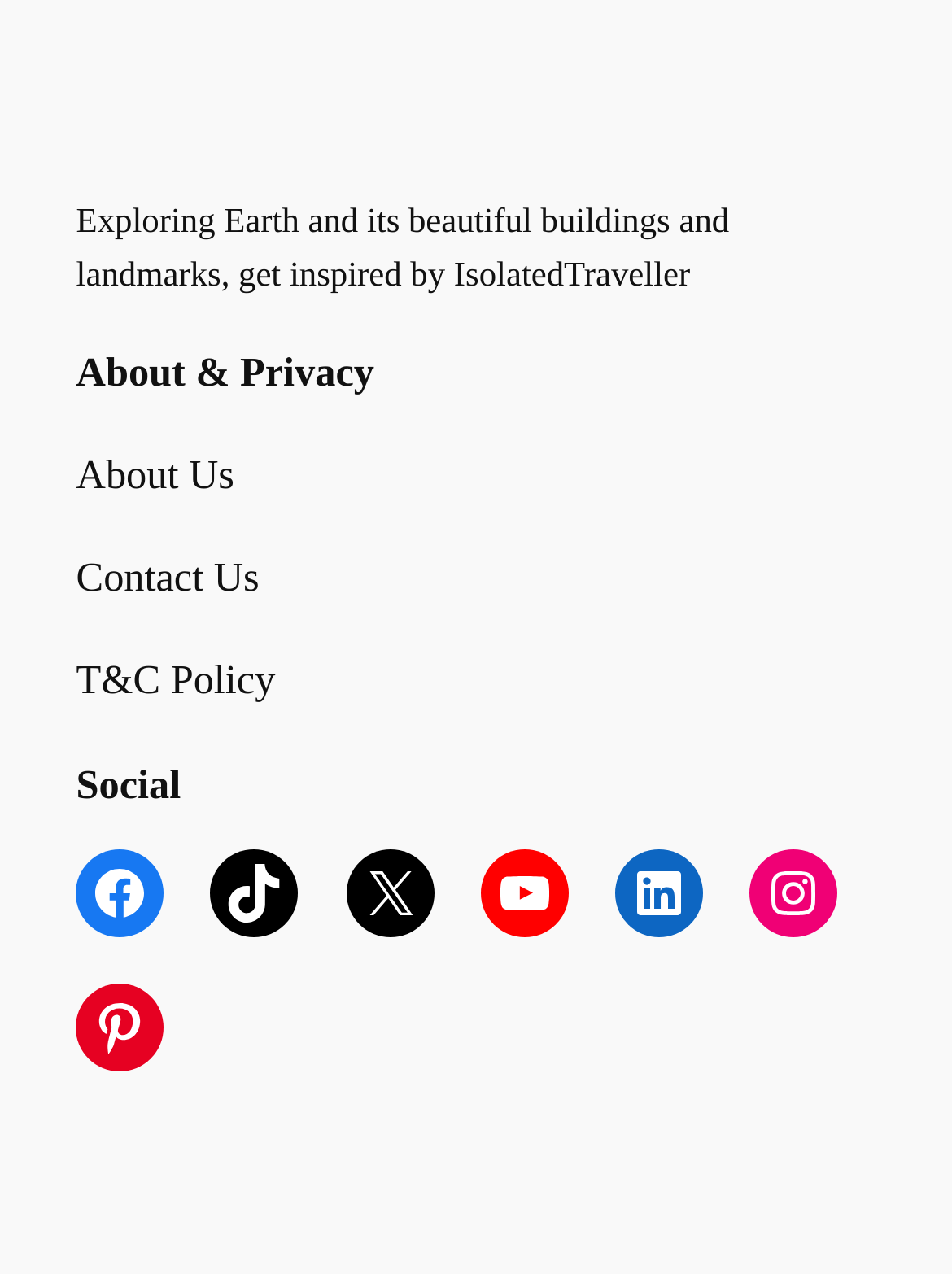Use one word or a short phrase to answer the question provided: 
What is the name of the website?

IsolatedTraveller